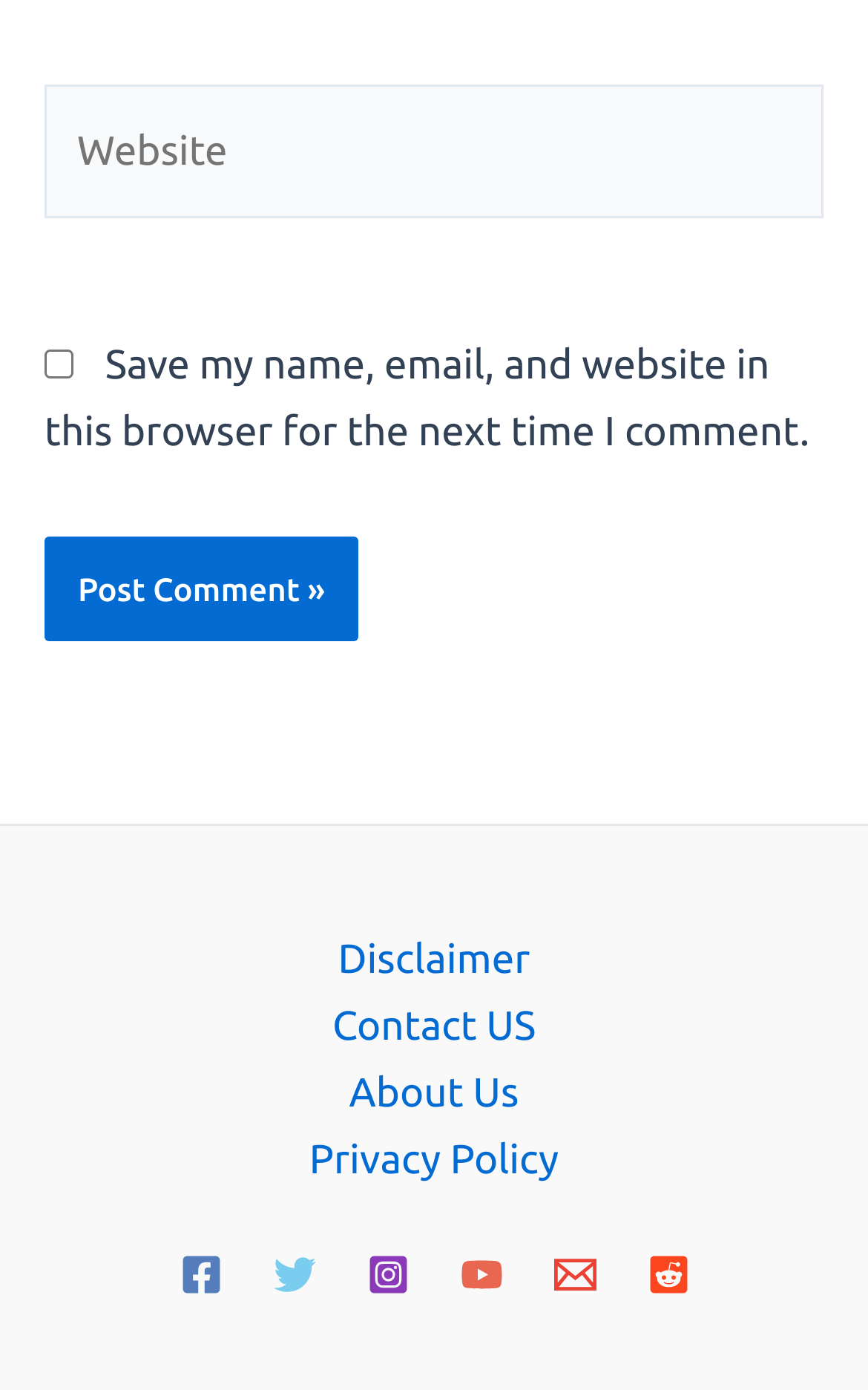Identify the bounding box coordinates for the UI element that matches this description: "parent_node: Website name="url" placeholder="Website"".

[0.051, 0.061, 0.949, 0.156]